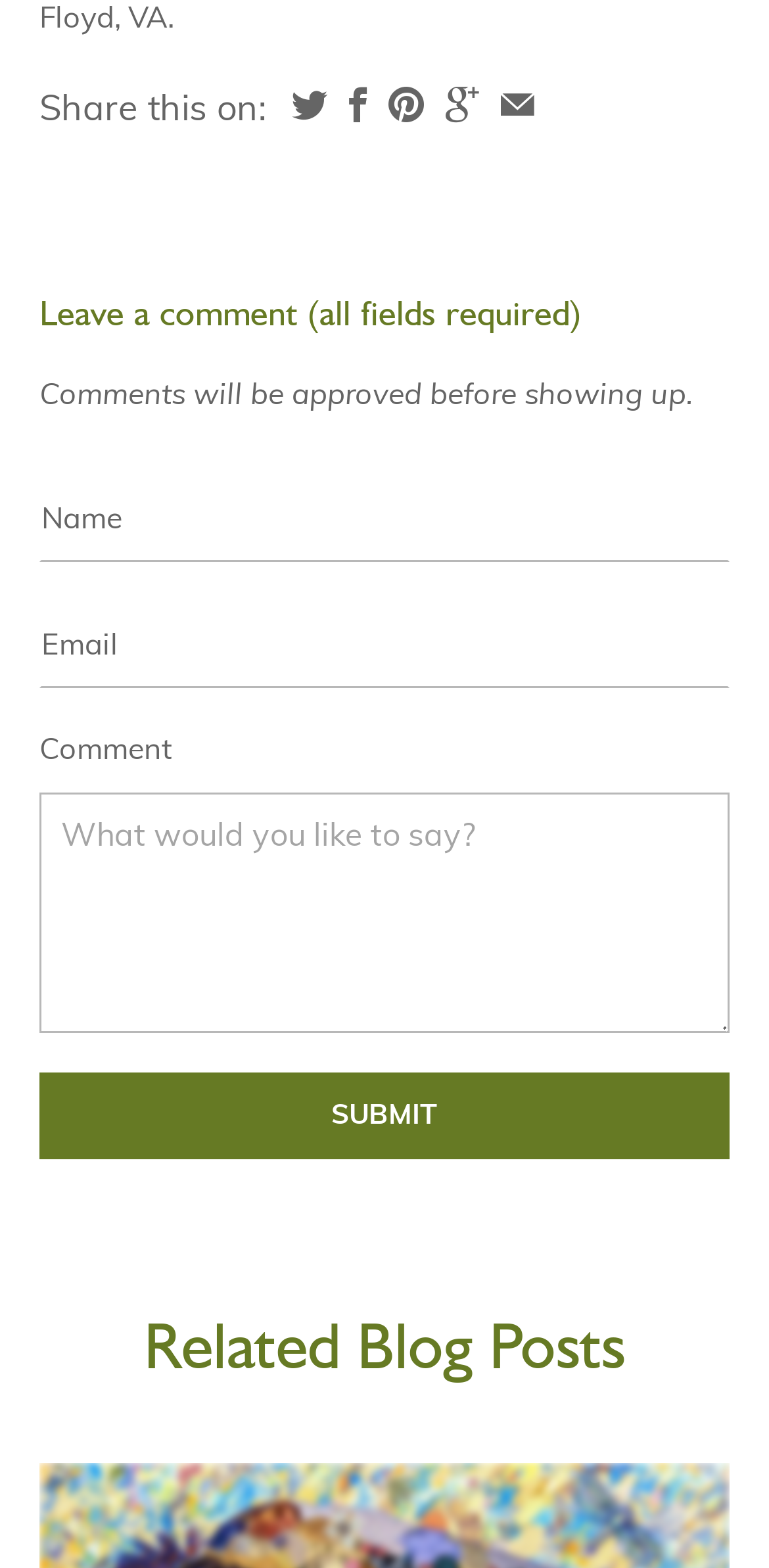Please identify the bounding box coordinates of the area that needs to be clicked to follow this instruction: "Submit your comment".

[0.051, 0.684, 0.949, 0.739]